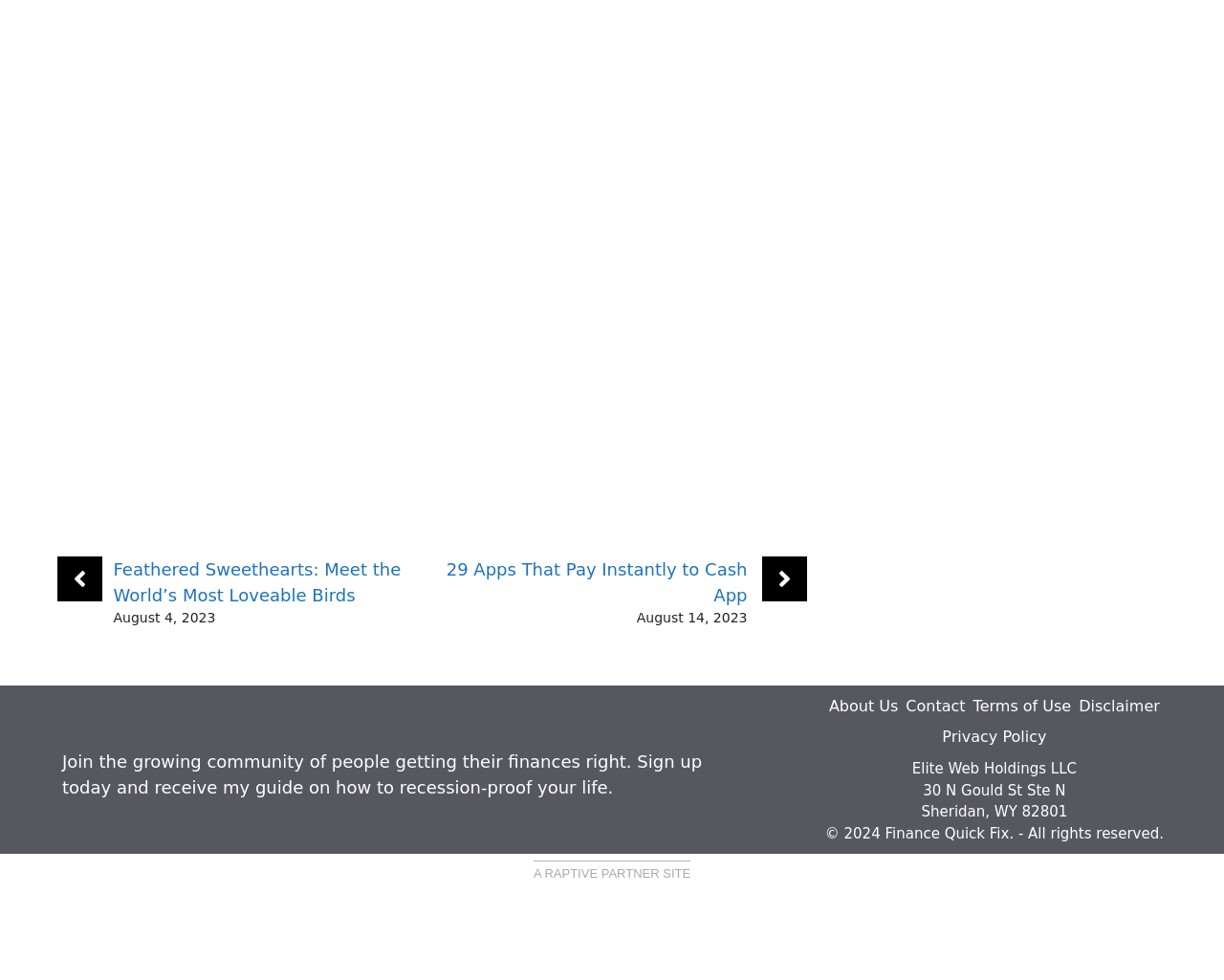Using the elements shown in the image, answer the question comprehensively: How many links are in the footer?

I counted the number of link elements within the navigation element labeled as 'Footer' and found 5 links: 'About Us', 'Contact', 'Terms of Use', 'Disclaimer', and 'Privacy Policy'.